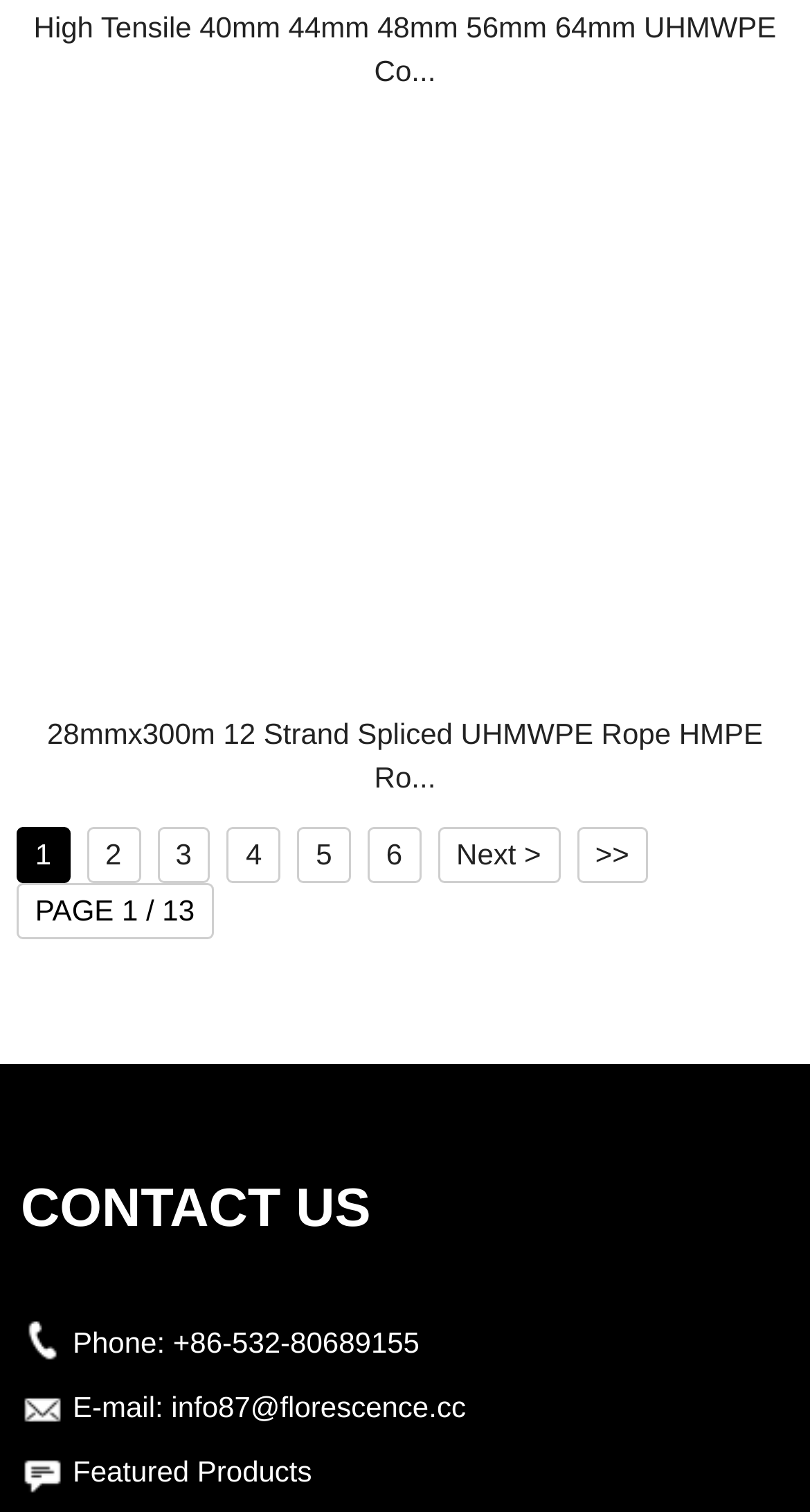Find the bounding box coordinates for the element that must be clicked to complete the instruction: "Contact us by phone". The coordinates should be four float numbers between 0 and 1, indicated as [left, top, right, bottom].

[0.214, 0.876, 0.518, 0.898]